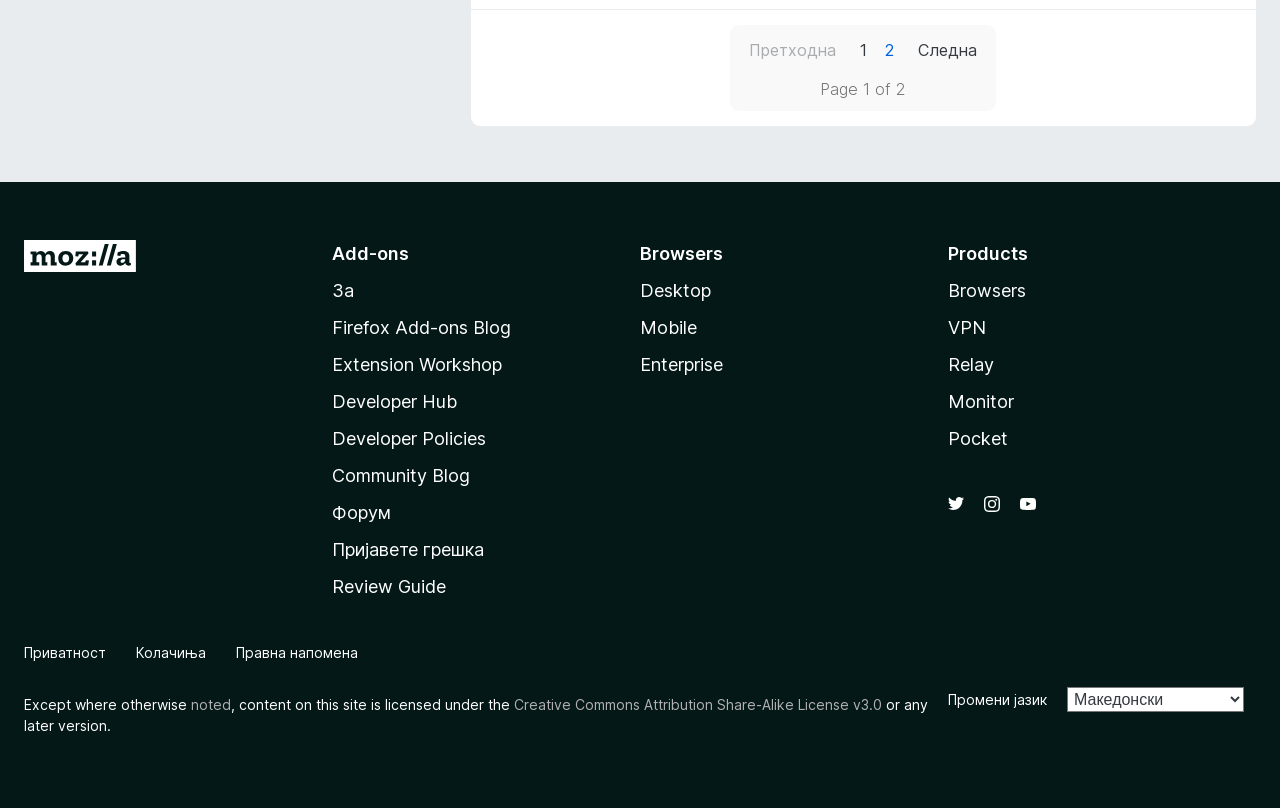Please find the bounding box coordinates for the clickable element needed to perform this instruction: "Visit Firefox Add-ons Blog".

[0.259, 0.392, 0.399, 0.418]